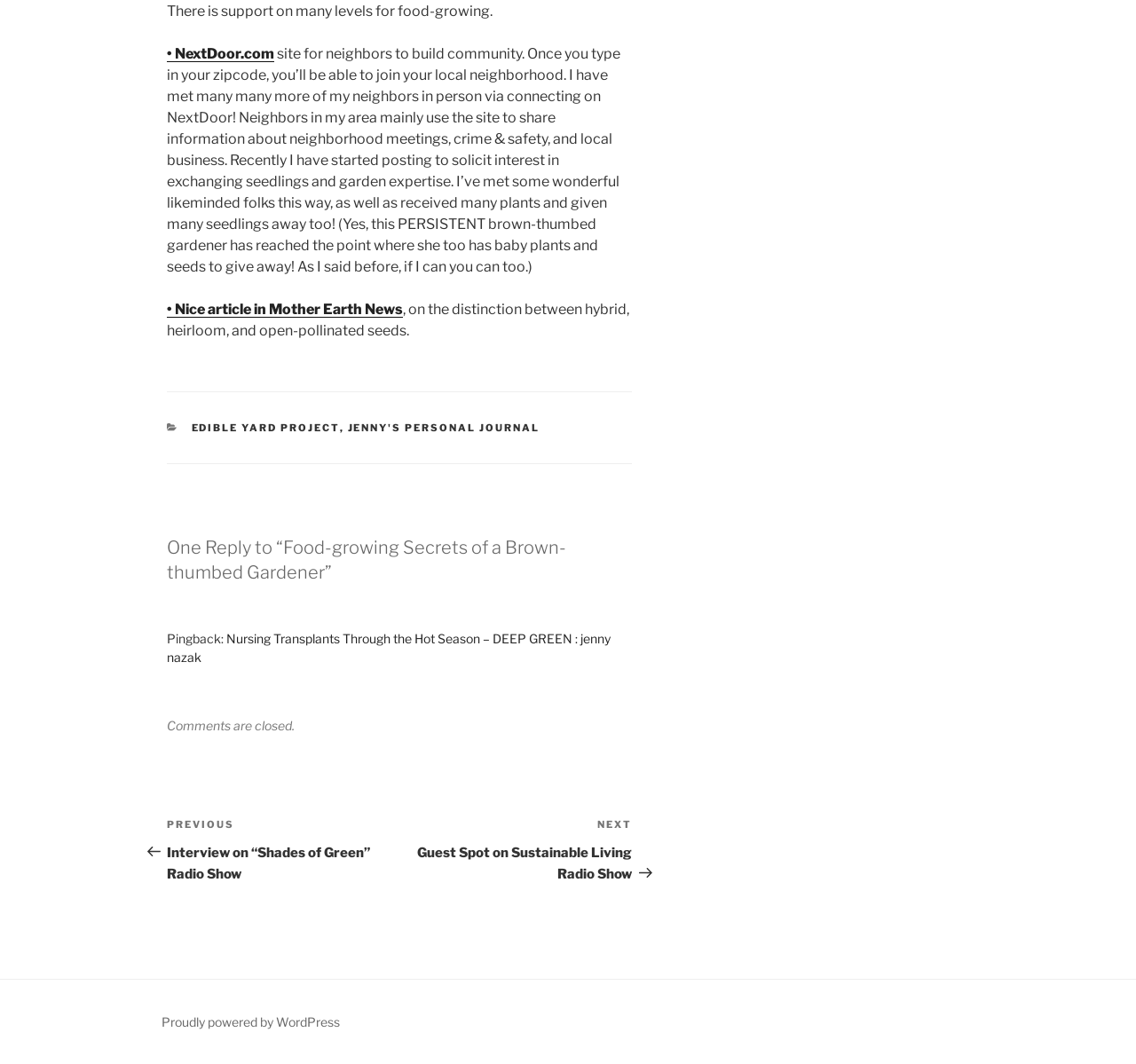Pinpoint the bounding box coordinates of the element to be clicked to execute the instruction: "go to JENNY'S PERSONAL JOURNAL".

[0.306, 0.396, 0.475, 0.407]